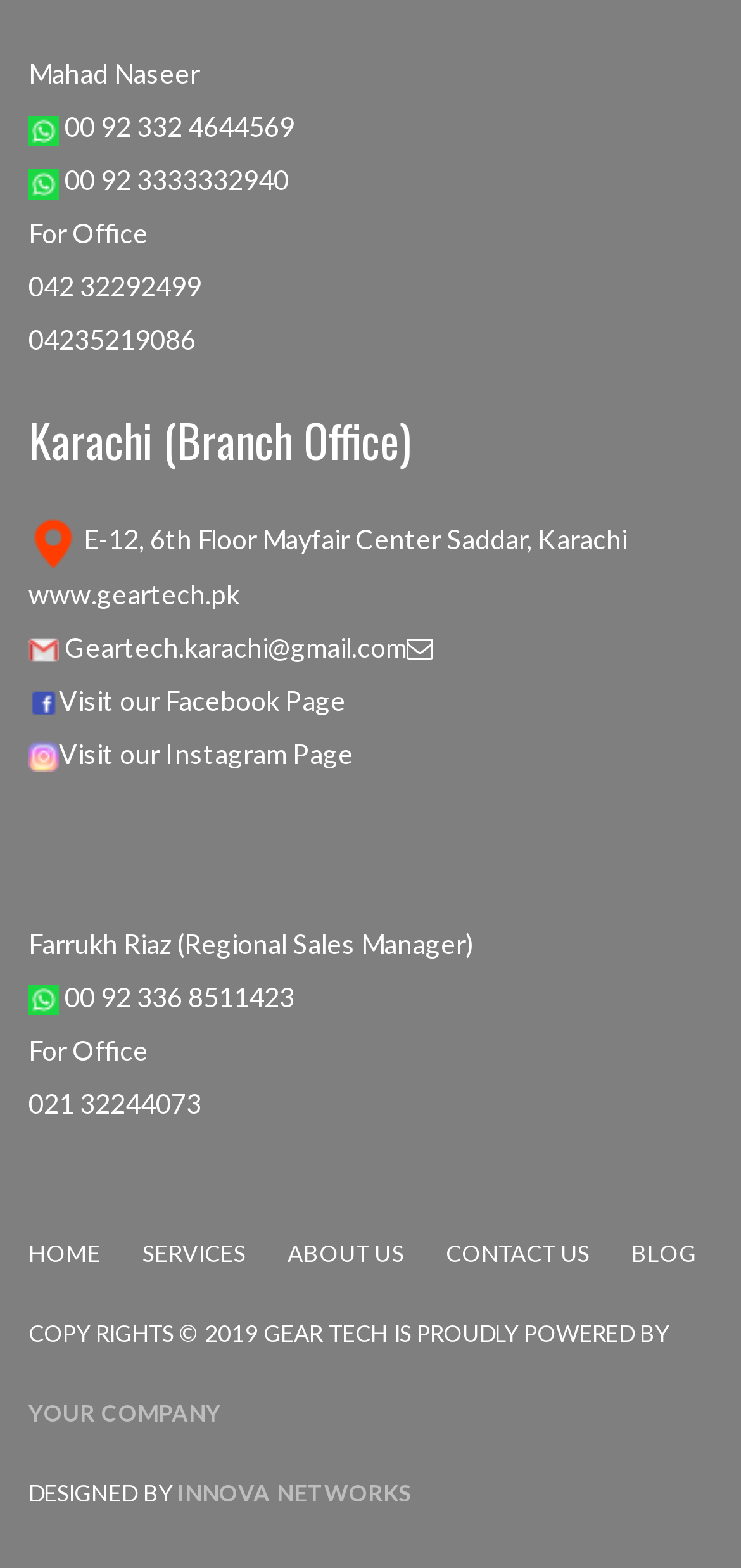What is the URL of the company's website?
Please give a well-detailed answer to the question.

I found the answer by looking at the section with the company's address and contact information, where I found the text 'www.geartech.pk' which is the URL of the company's website.